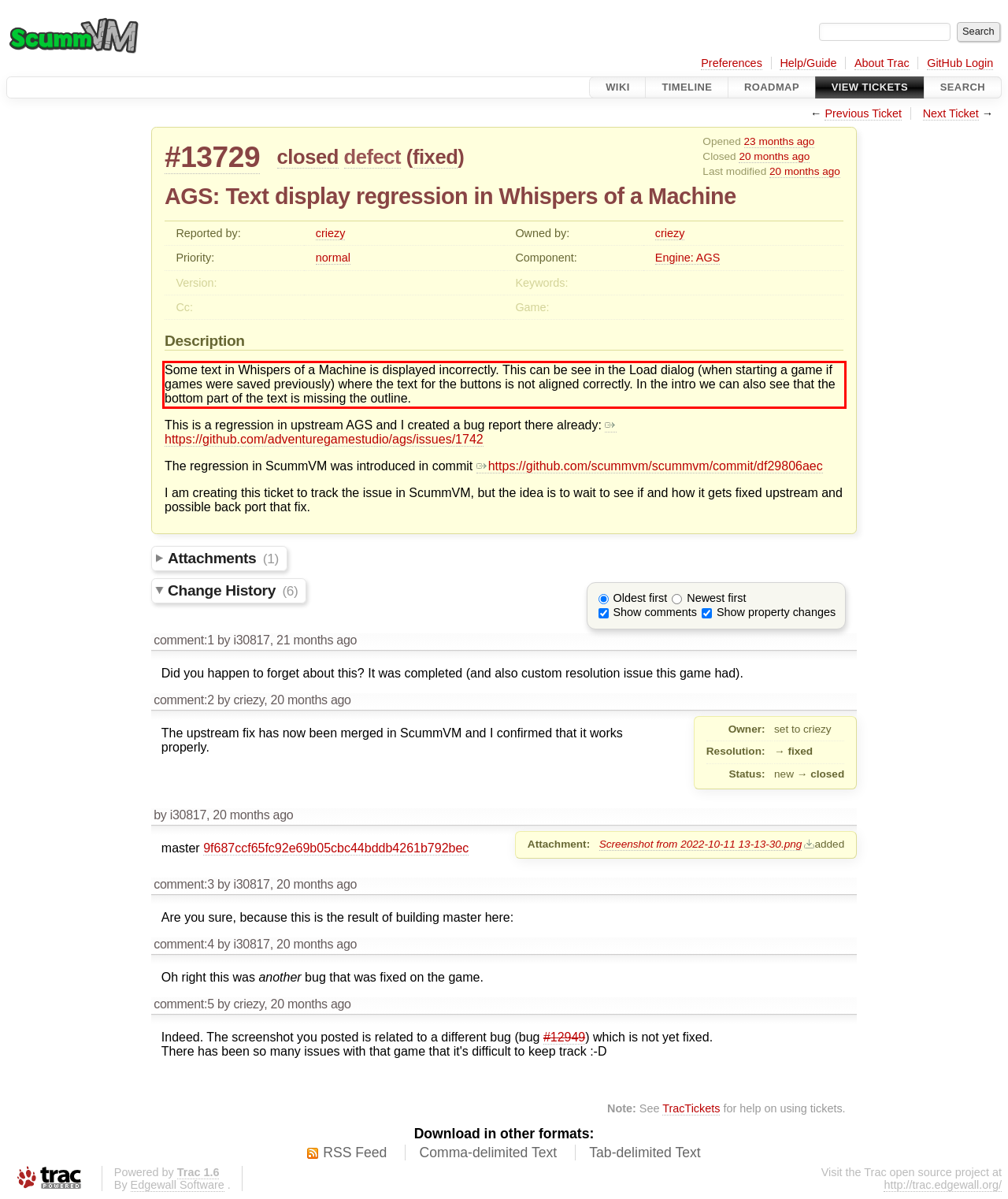You are looking at a screenshot of a webpage with a red rectangle bounding box. Use OCR to identify and extract the text content found inside this red bounding box.

Some text in Whispers of a Machine is displayed incorrectly. This can be see in the Load dialog (when starting a game if games were saved previously) where the text for the buttons is not aligned correctly. In the intro we can also see that the bottom part of the text is missing the outline.